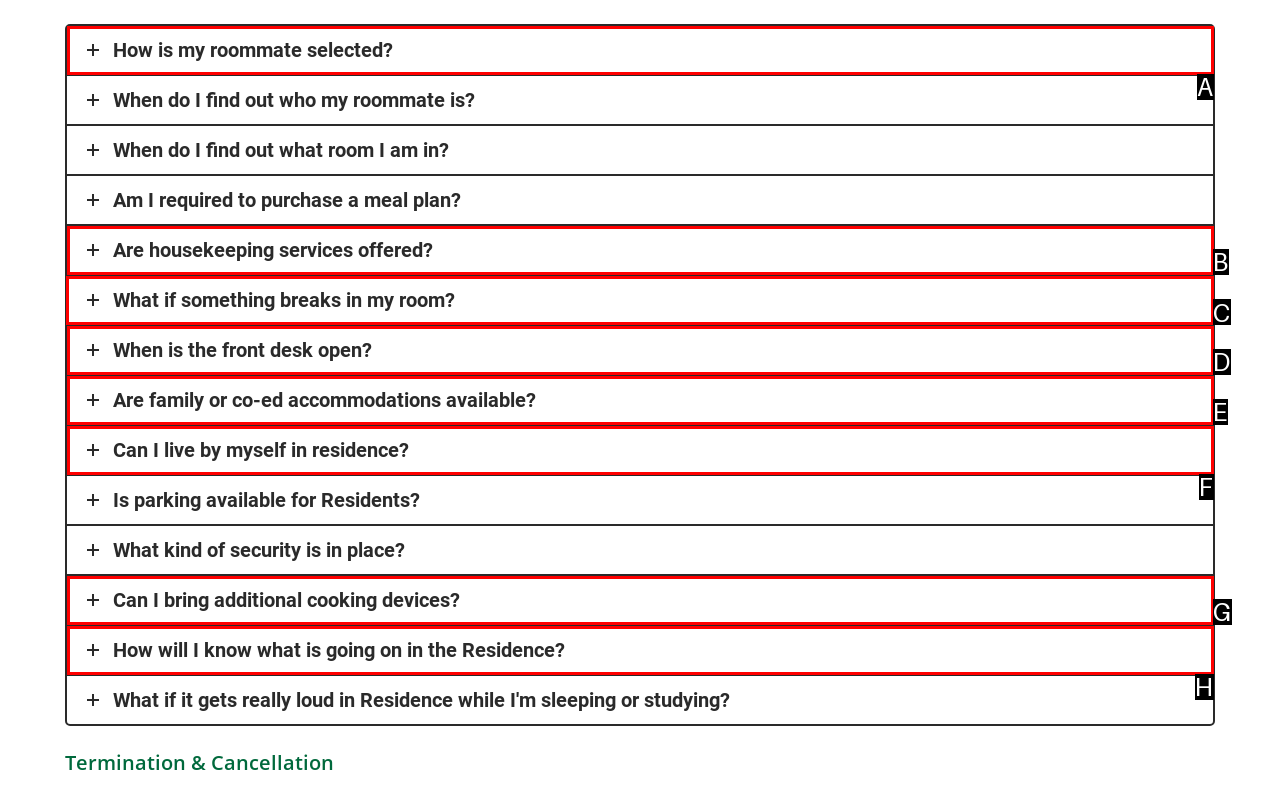For the task "Read 'What if something breaks in my room?'", which option's letter should you click? Answer with the letter only.

C